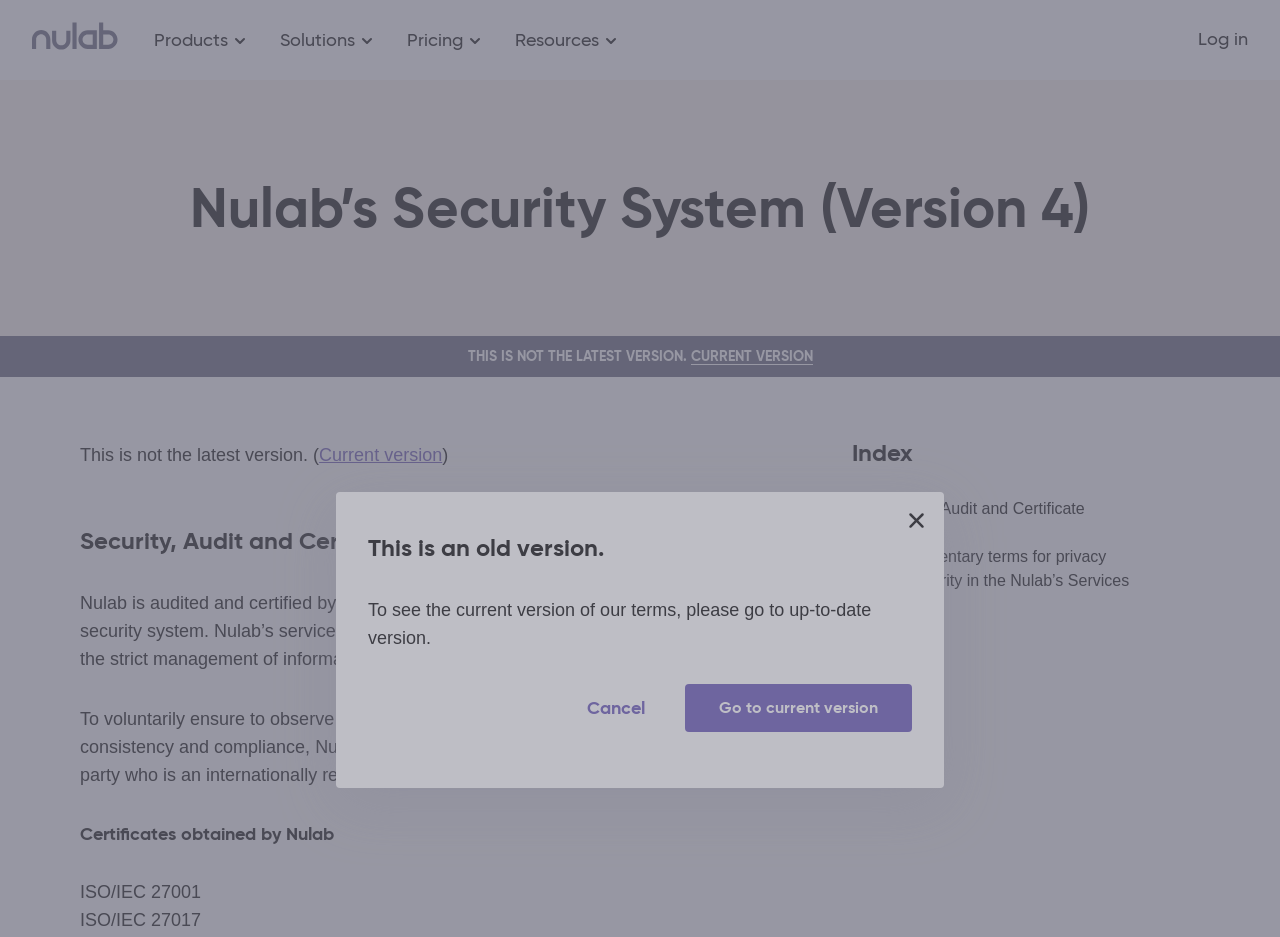Please specify the bounding box coordinates for the clickable region that will help you carry out the instruction: "Log in to the system".

[0.936, 0.027, 0.975, 0.056]